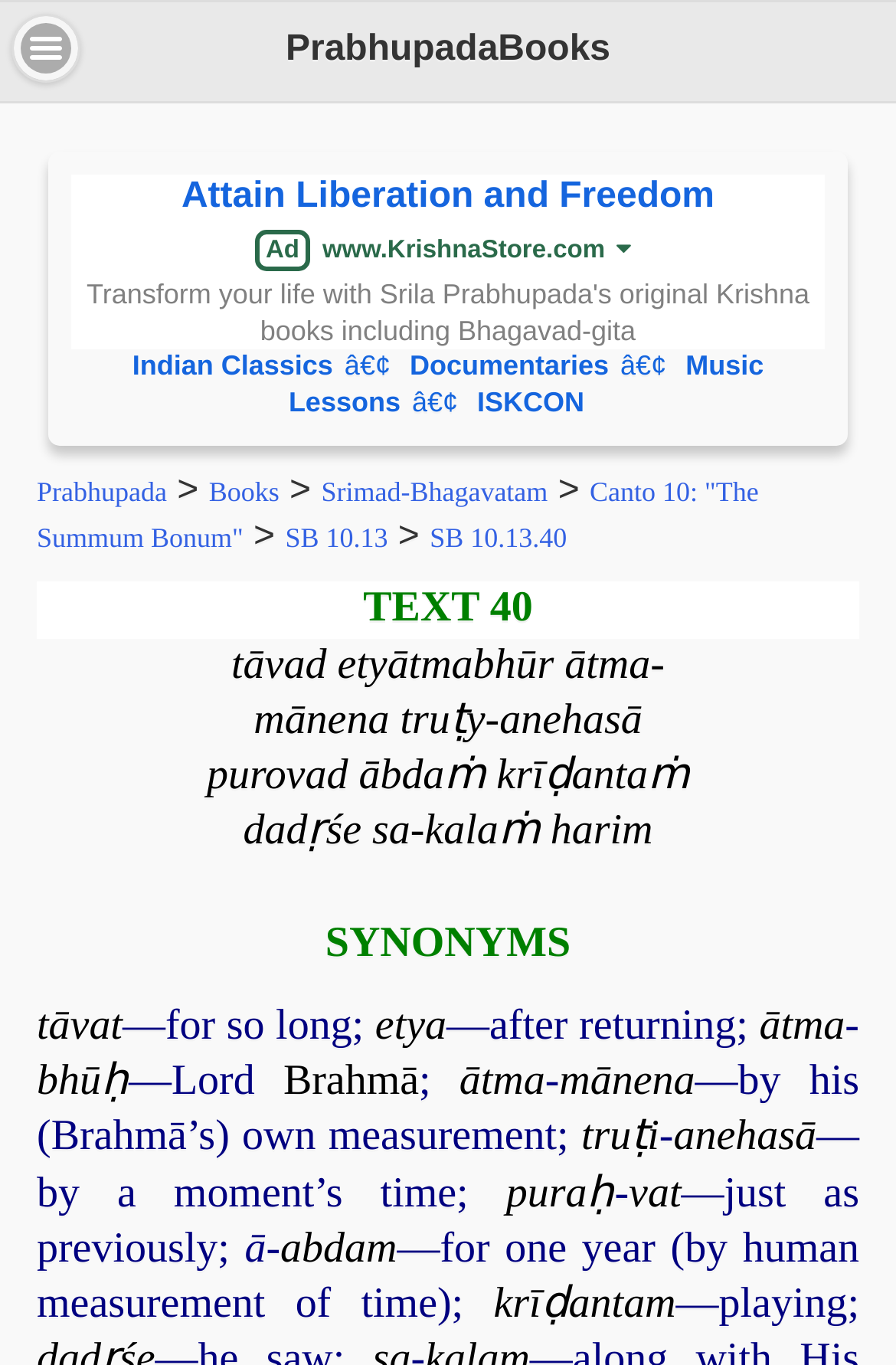Who is the author of the original Krishna books?
Based on the visual content, answer with a single word or a brief phrase.

Srila Prabhupada